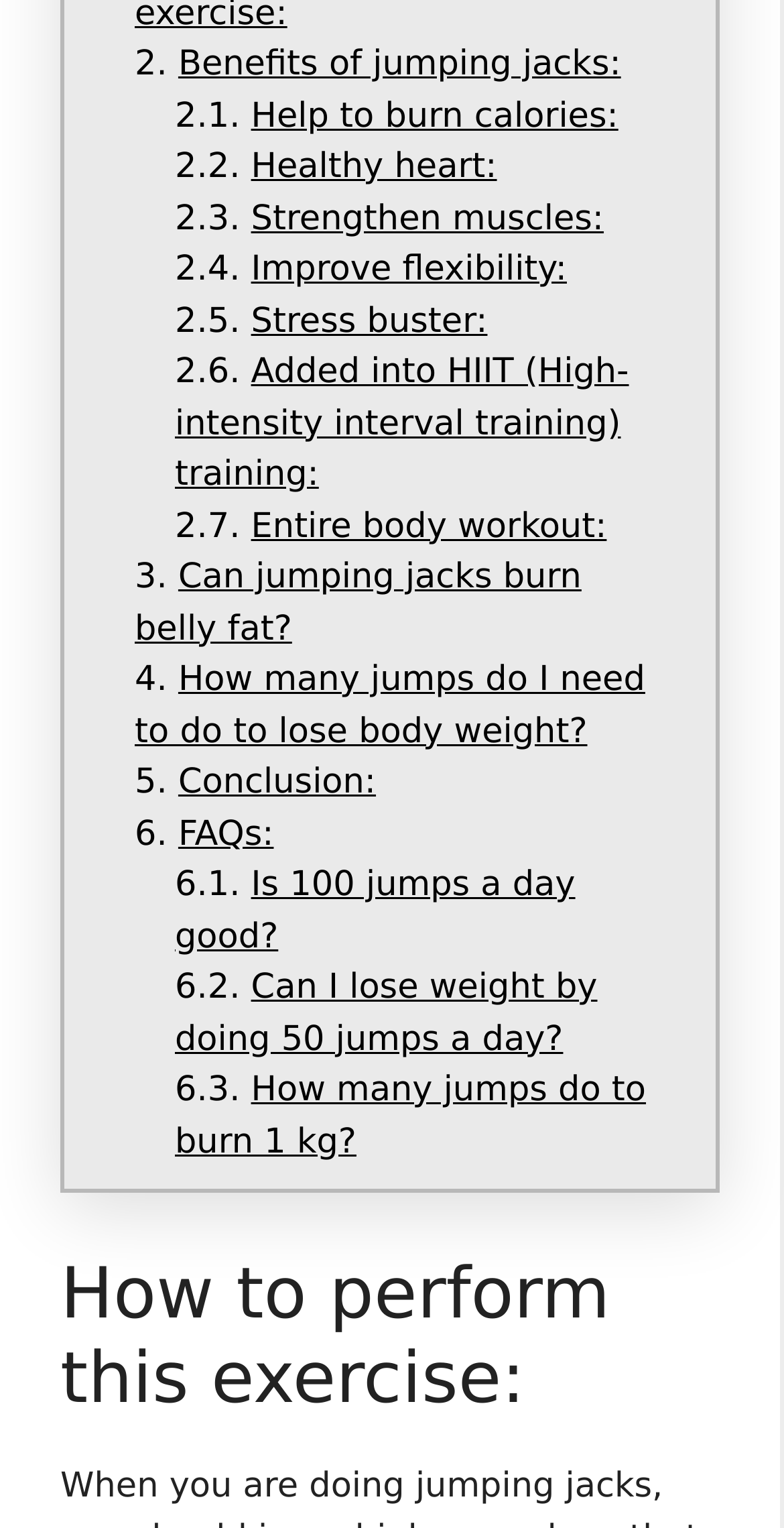Can you identify the bounding box coordinates of the clickable region needed to carry out this instruction: 'Explore 'Is 100 jumps a day good?''? The coordinates should be four float numbers within the range of 0 to 1, stated as [left, top, right, bottom].

[0.223, 0.566, 0.734, 0.626]